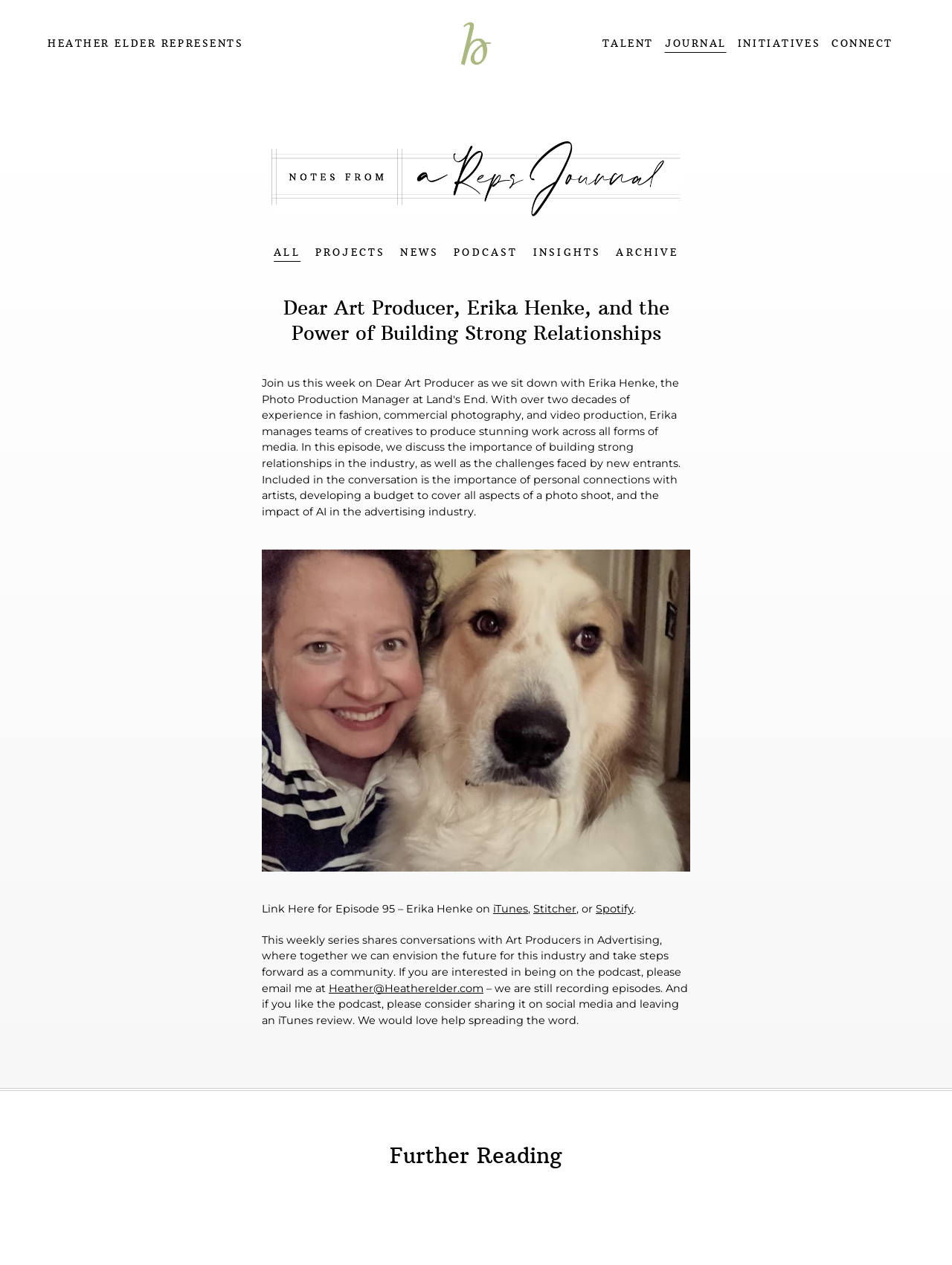Locate the coordinates of the bounding box for the clickable region that fulfills this instruction: "Contact Heather via email".

[0.345, 0.776, 0.508, 0.786]